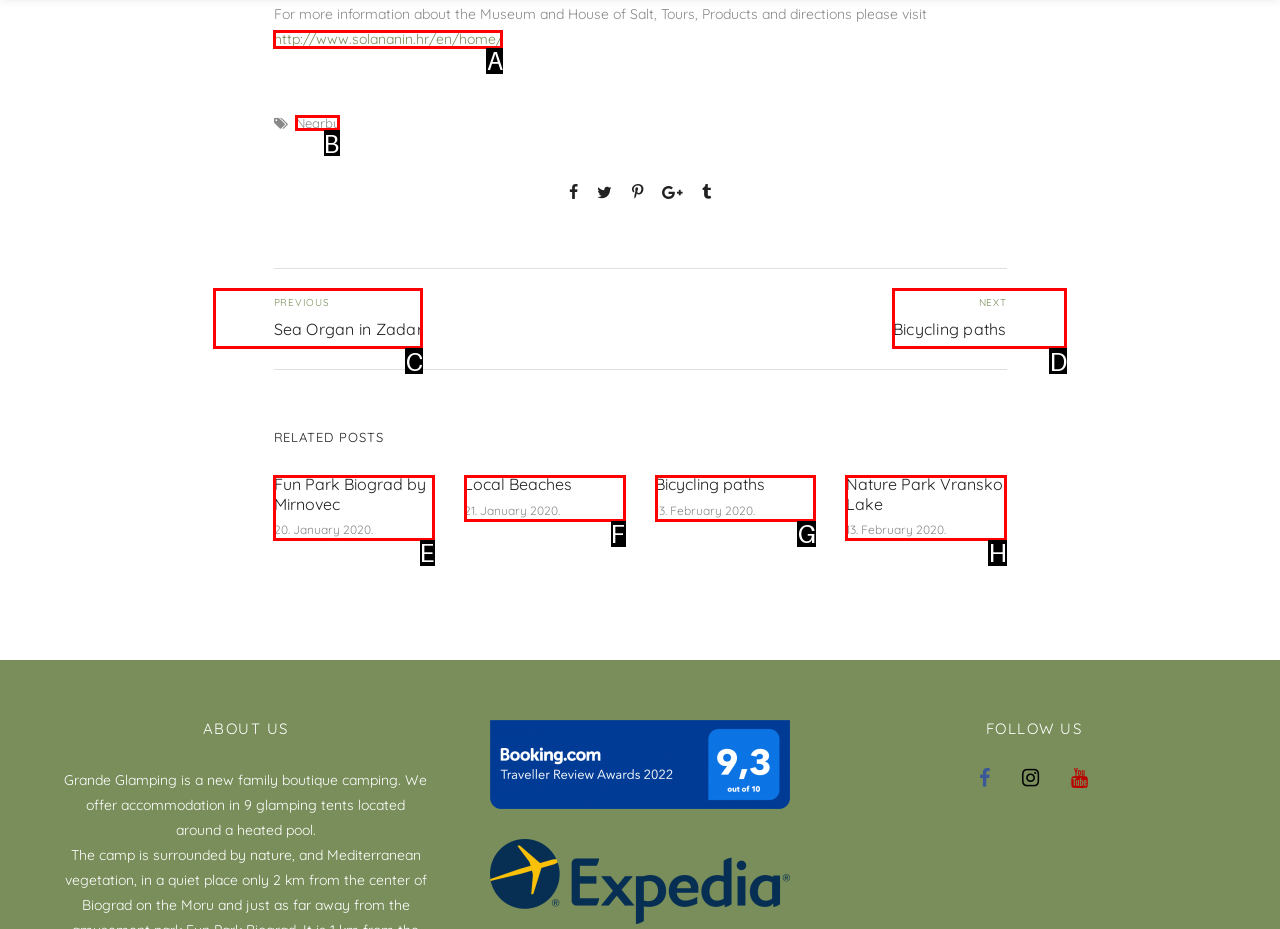Select the correct UI element to click for this task: explore nearby attractions.
Answer using the letter from the provided options.

B